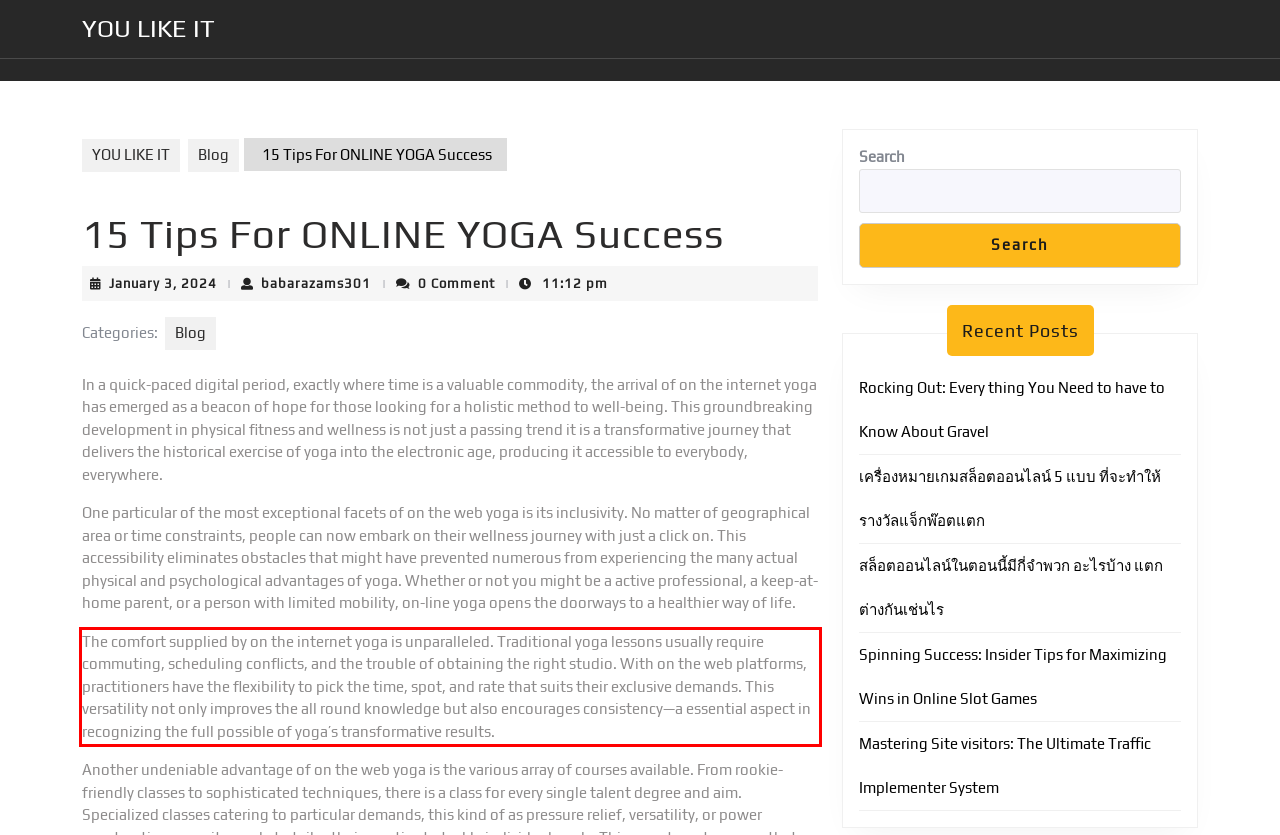You are given a screenshot showing a webpage with a red bounding box. Perform OCR to capture the text within the red bounding box.

The comfort supplied by on the internet yoga is unparalleled. Traditional yoga lessons usually require commuting, scheduling conflicts, and the trouble of obtaining the right studio. With on the web platforms, practitioners have the flexibility to pick the time, spot, and rate that suits their exclusive demands. This versatility not only improves the all round knowledge but also encourages consistency—a essential aspect in recognizing the full possible of yoga’s transformative results.